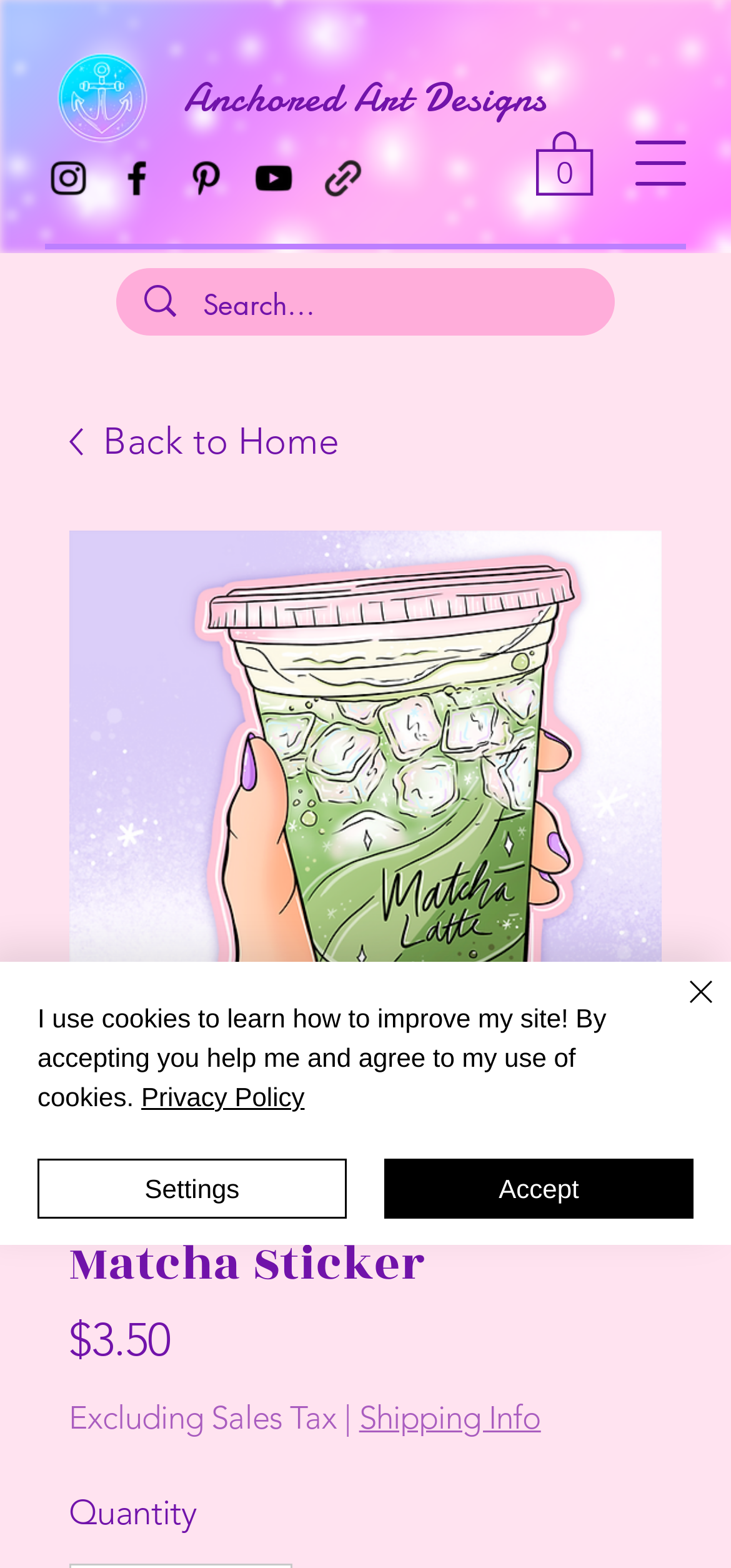What is the minimum quantity of the Matcha Sticker that can be purchased?
Respond to the question with a well-detailed and thorough answer.

I found the minimum quantity by looking at the 'Quantity' section, where it says the value minimum is 1.